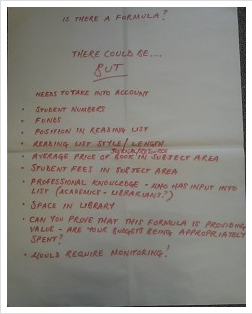Offer a detailed caption for the image presented.

The image depicts a handwritten note on a large sheet of paper, addressing a question about whether there is a formula for assessing reading lists within educational institutions. The text prominently states, “IS THERE A FORMULA?” followed by a challenging “THERE COULD BE.... BUT” that introduces considerations for forming such a formula. 

The subsequent bullet points outline specific factors that need to be taken into account, including:

- Student Numbers
- Funds
- Position in the Reading List
- Reading List Style/Length
- Average Price of Books in Subject Area
- Student Fees in Subject Area
- Professional Knowledge Input (with a reference to academic libraries)
- Space in the Library
- A question about proving the formula's value and monitoring its effectiveness.

The content suggests a thoughtful approach to integrating multiple variables into the discussion of reading list management and library resources, highlighting the complexities involved in creating a standardized formula. The note's informal style reflects brainstorming or collaborative thinking in an academic or institutional setting.